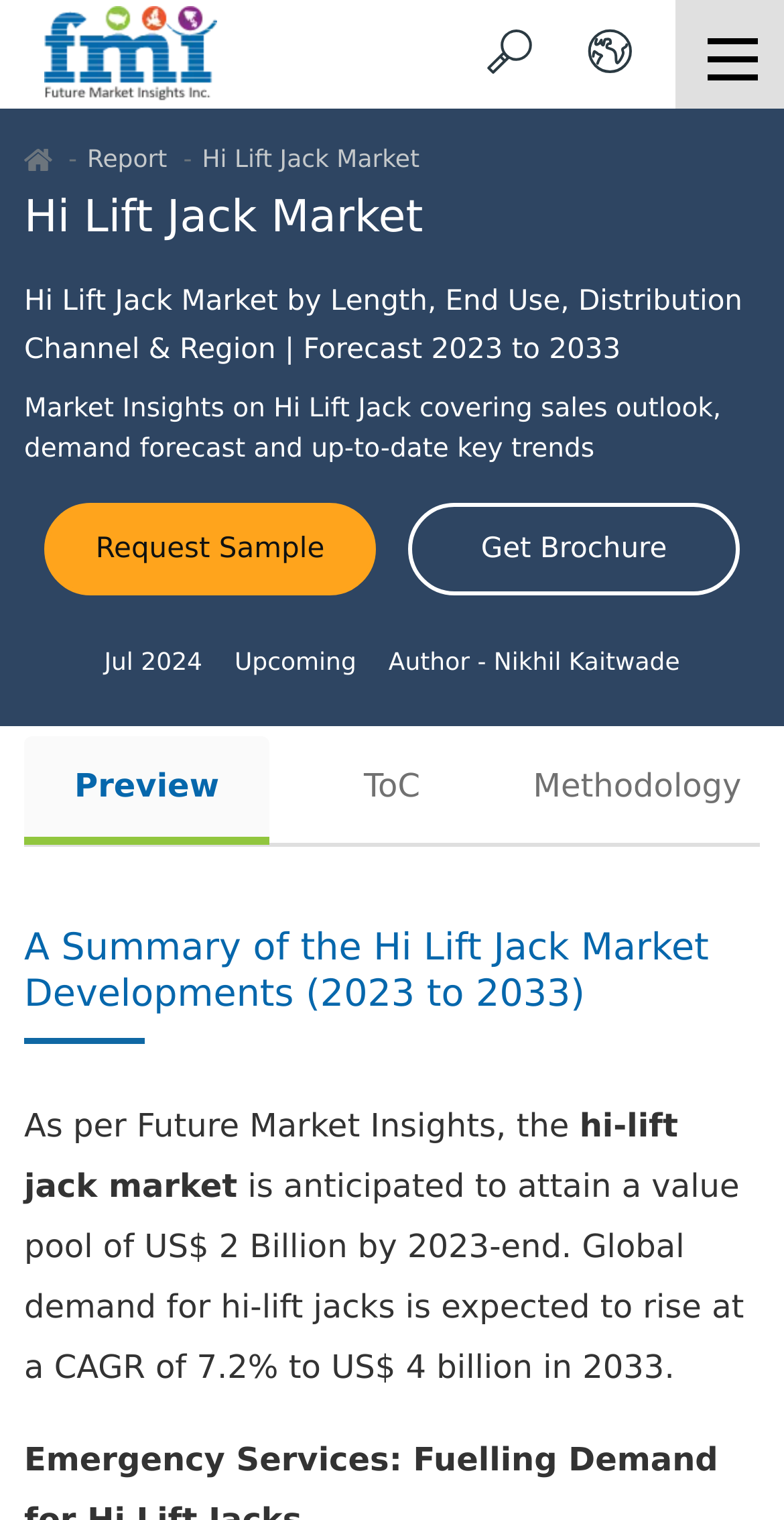Provide a single word or phrase to answer the given question: 
What is the forecast period of the Hi Lift Jack market?

2023 to 2033